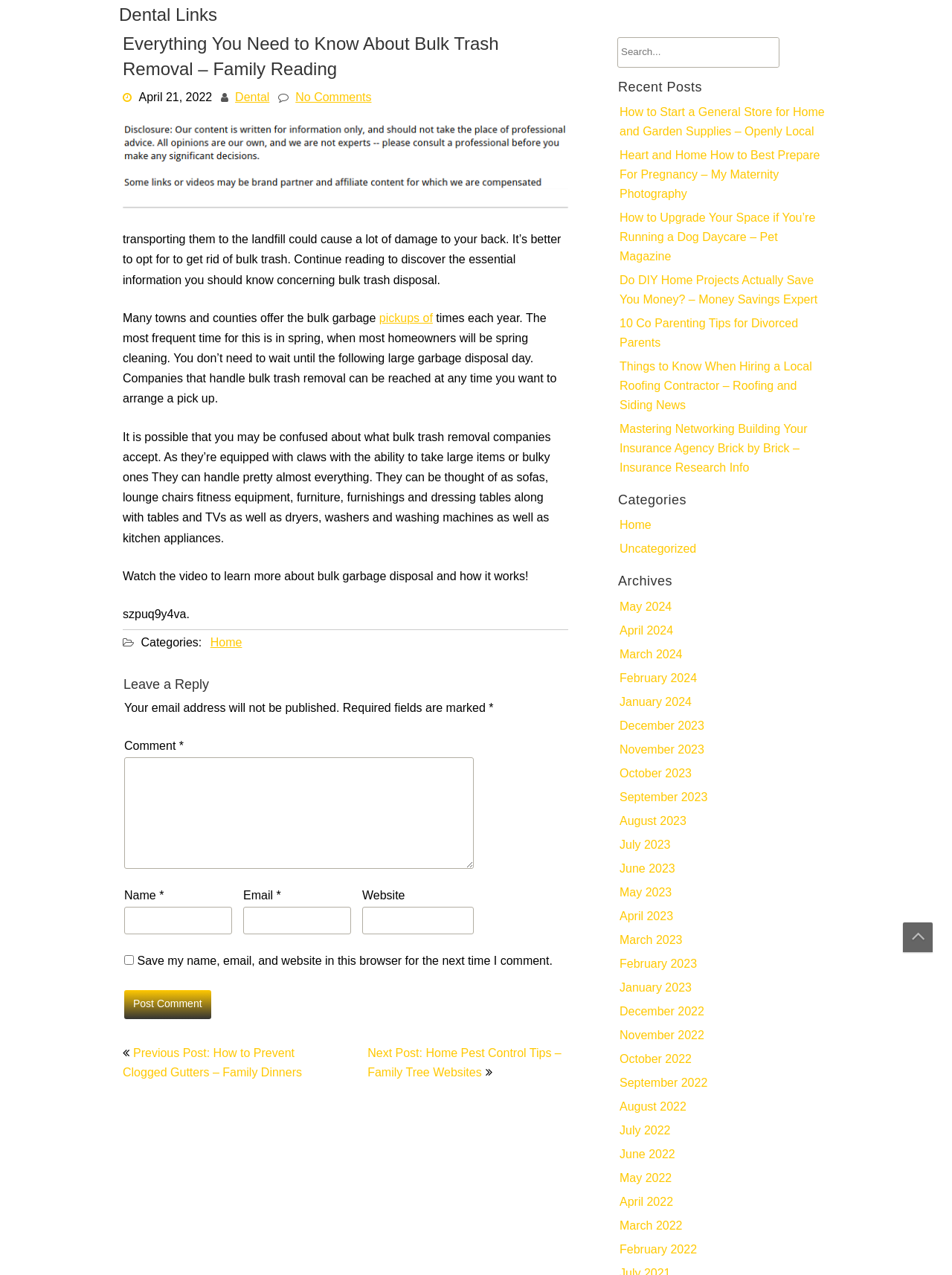Respond to the question below with a concise word or phrase:
What is the date of this article?

April 21, 2022